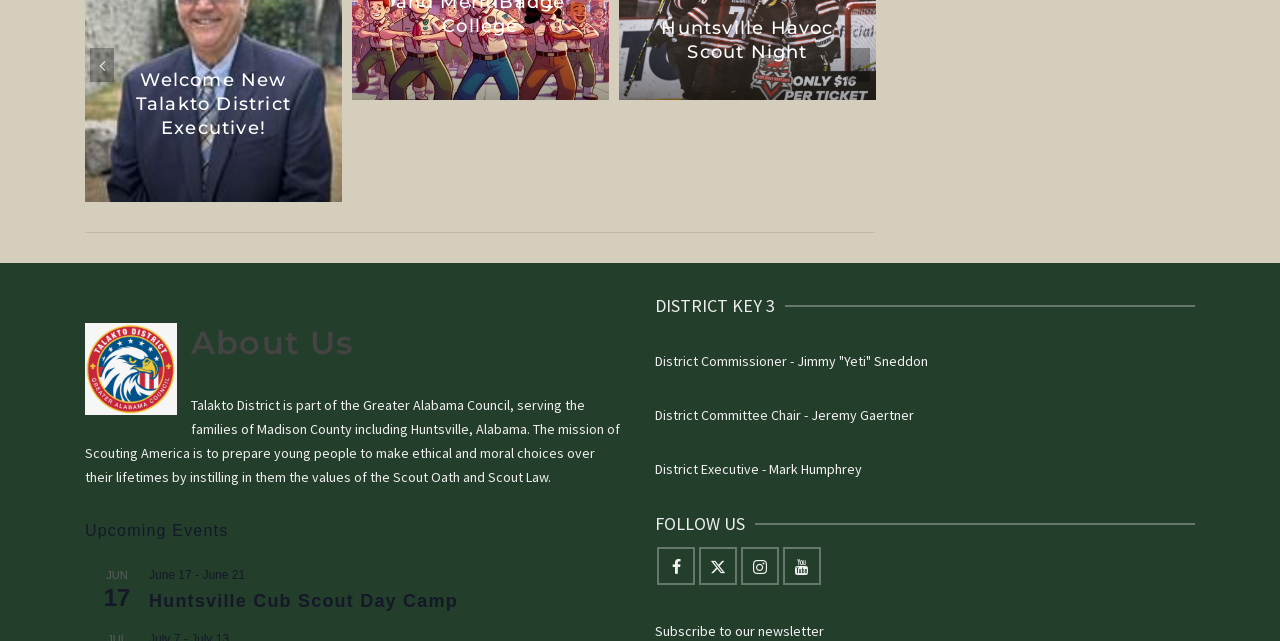Please provide a brief answer to the question using only one word or phrase: 
What is the name of the district?

Talakto District